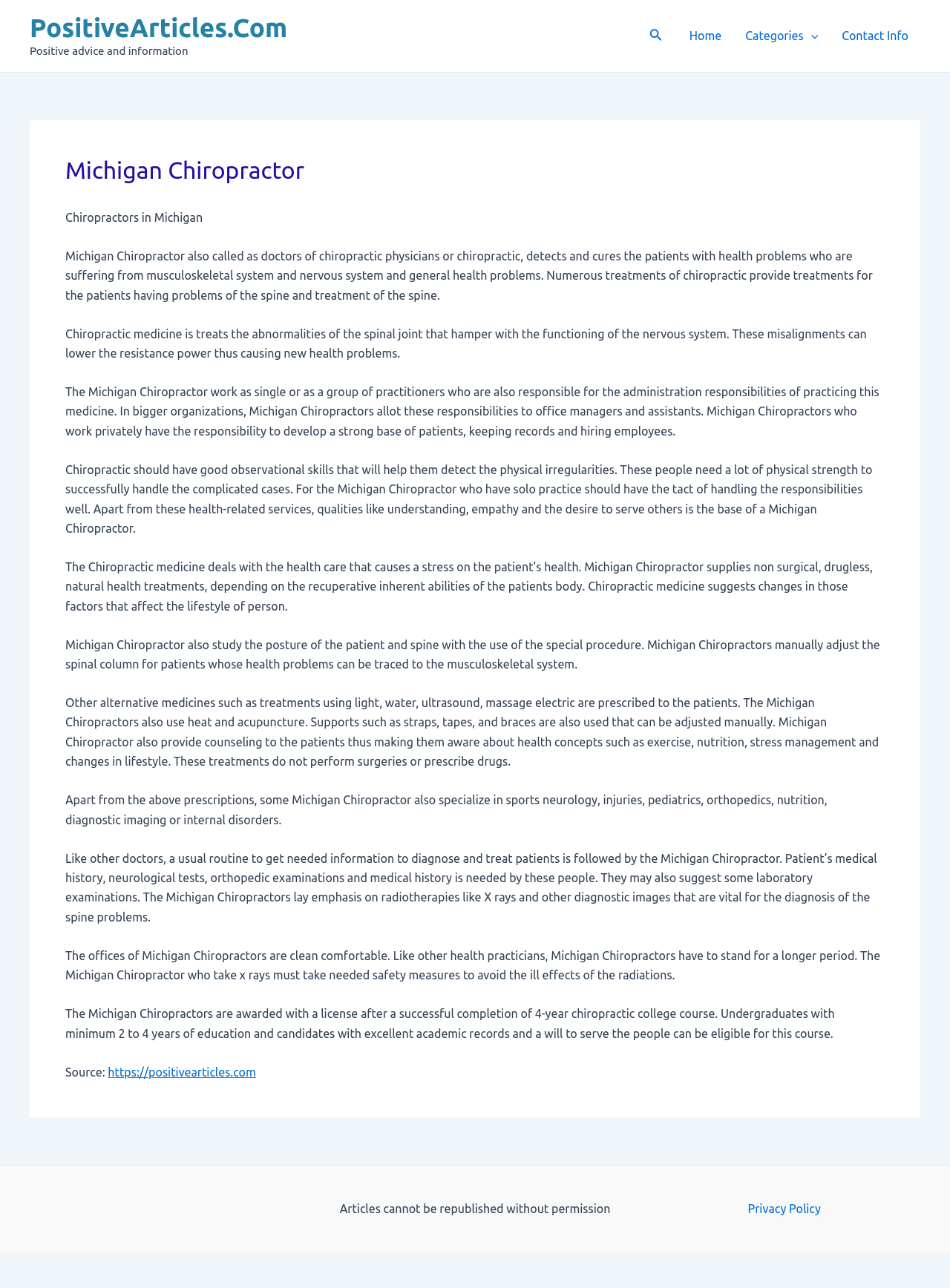Determine the bounding box coordinates for the clickable element to execute this instruction: "View the Contact Info". Provide the coordinates as four float numbers between 0 and 1, i.e., [left, top, right, bottom].

[0.874, 0.005, 0.969, 0.051]